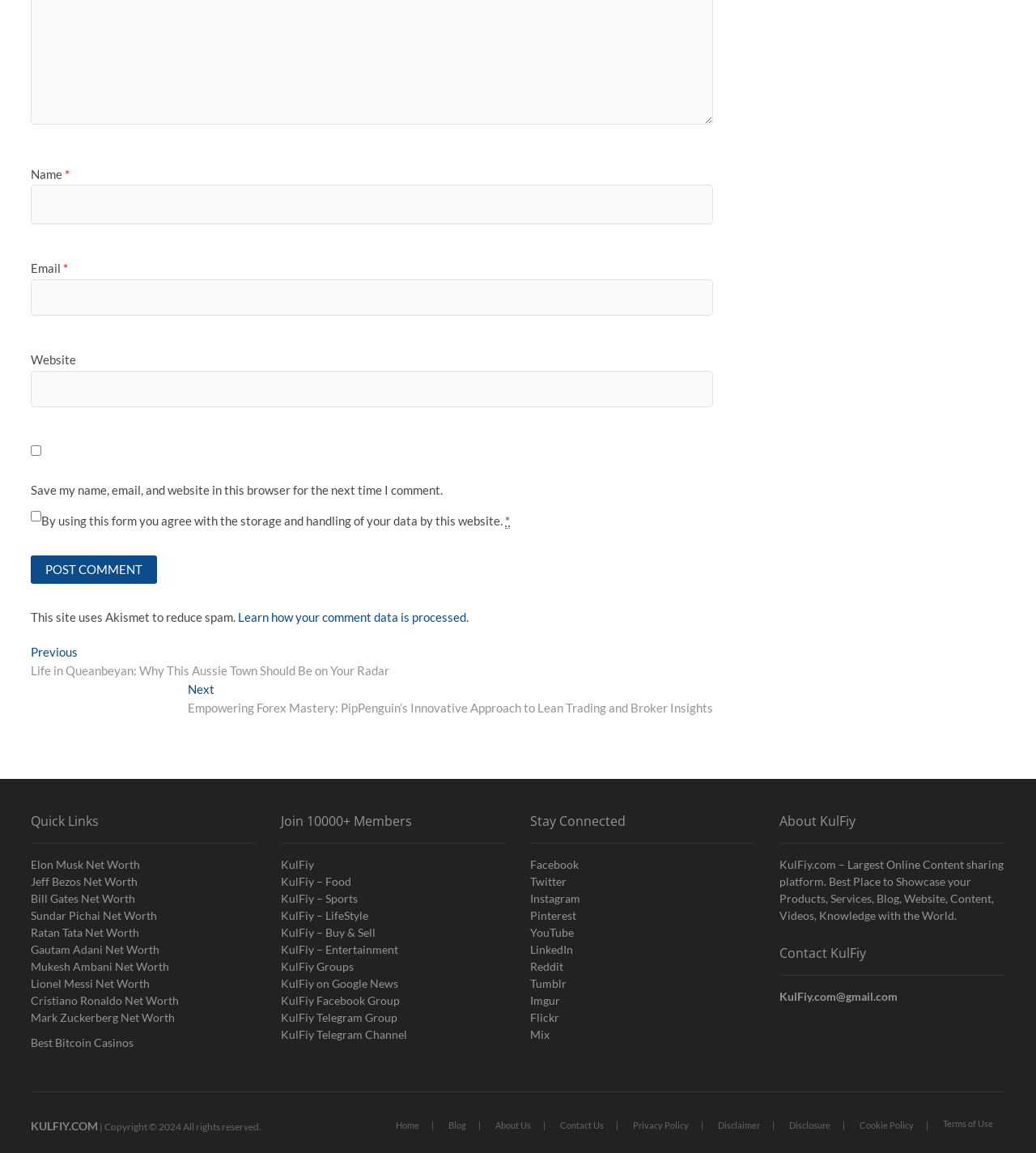Identify the bounding box for the described UI element: "KulFiy Telegram Channel".

[0.271, 0.89, 0.488, 0.905]